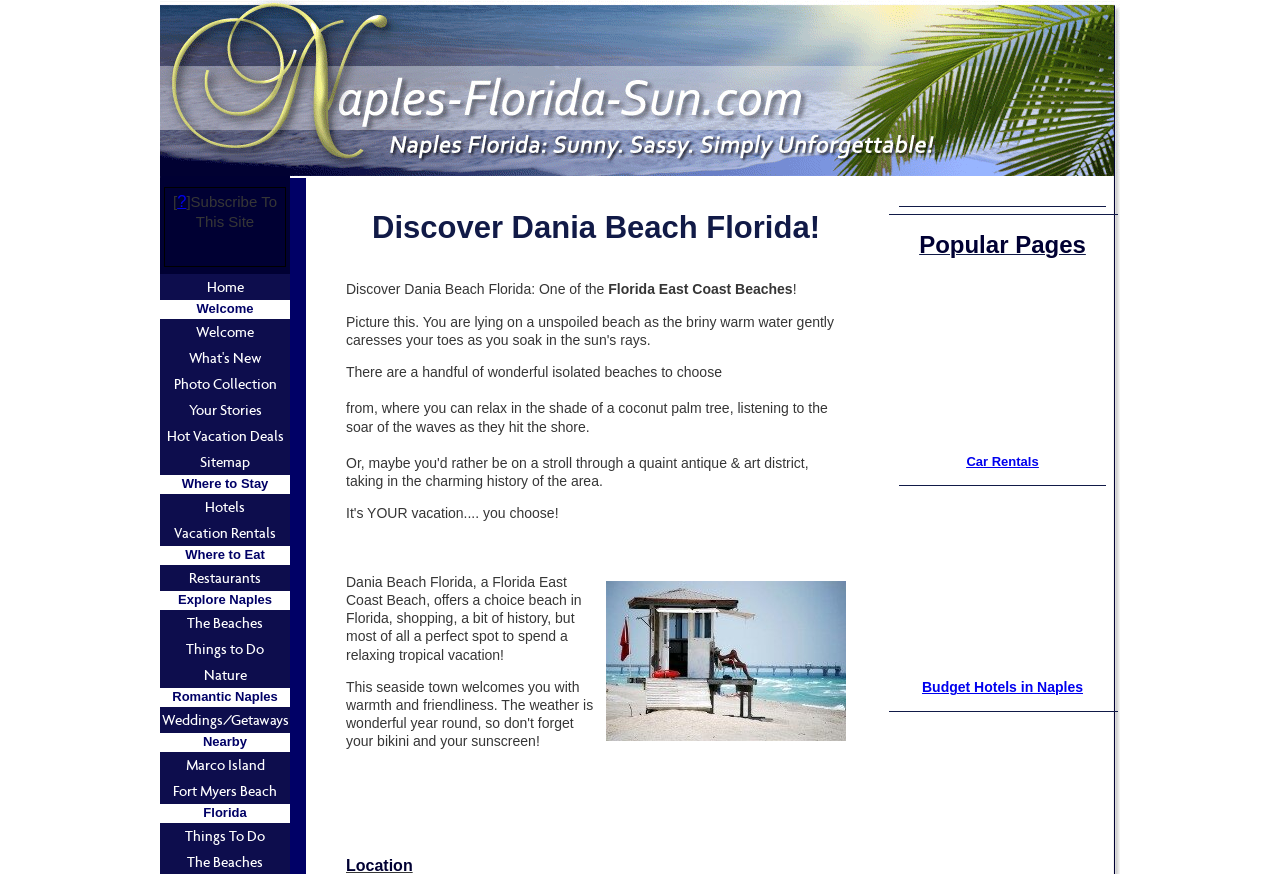Please give a succinct answer using a single word or phrase:
What type of accommodations are available in Dania Beach?

Hotels and Vacation Rentals